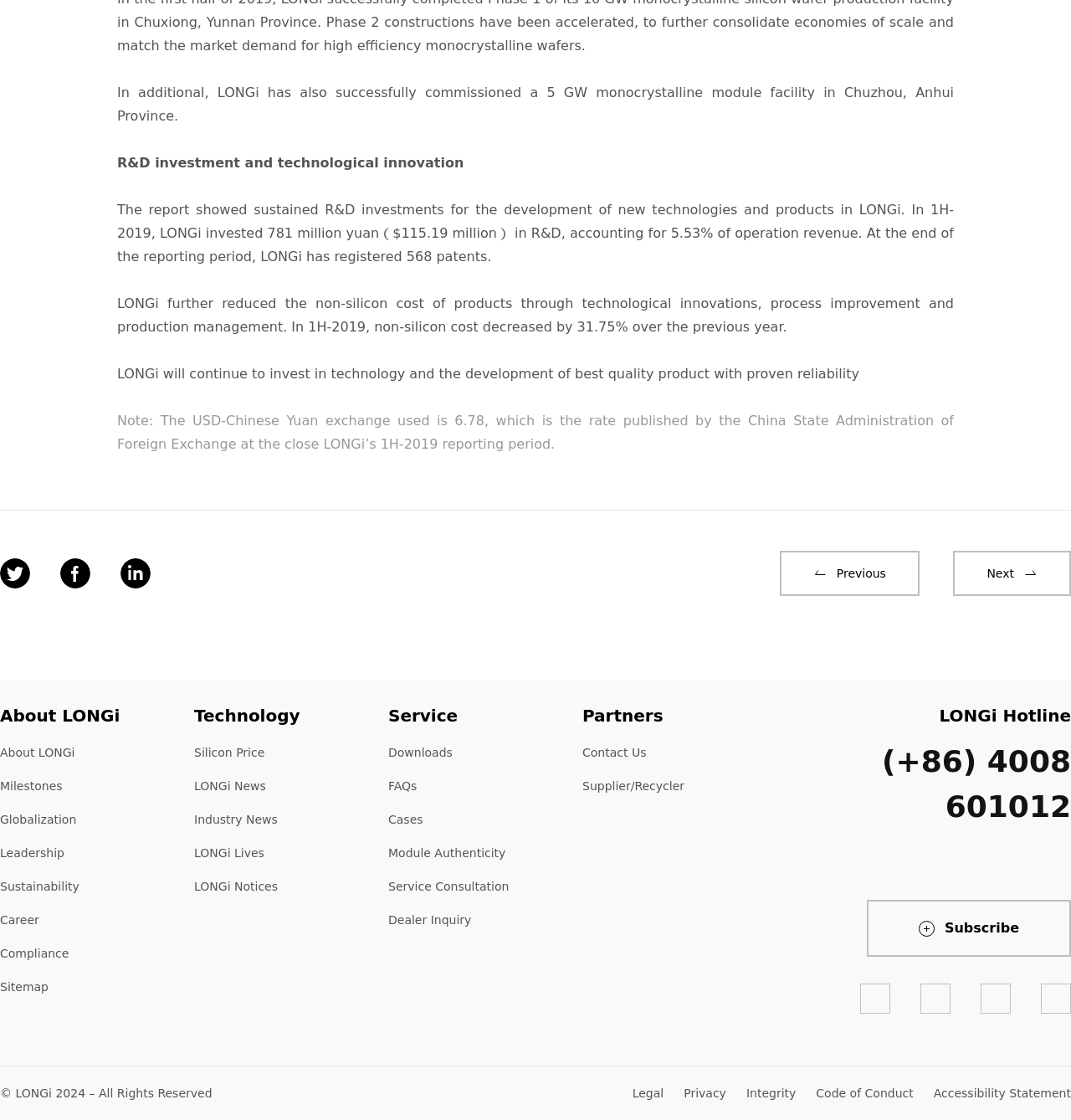Can you specify the bounding box coordinates for the region that should be clicked to fulfill this instruction: "Click on the 'Next' link".

[0.89, 0.492, 1.0, 0.532]